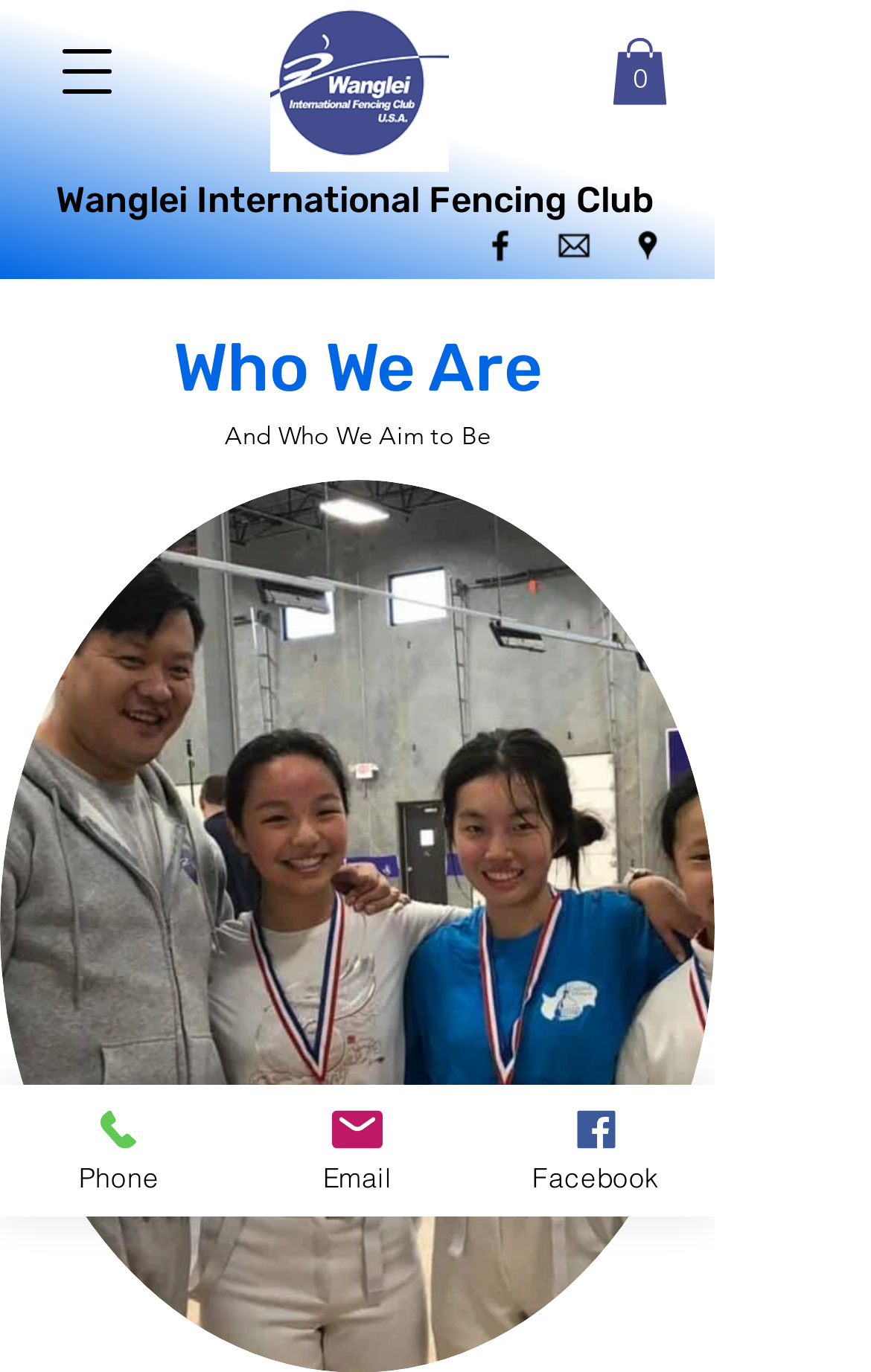Please reply to the following question using a single word or phrase: 
What is the title of the section below the social media links?

Who We Are